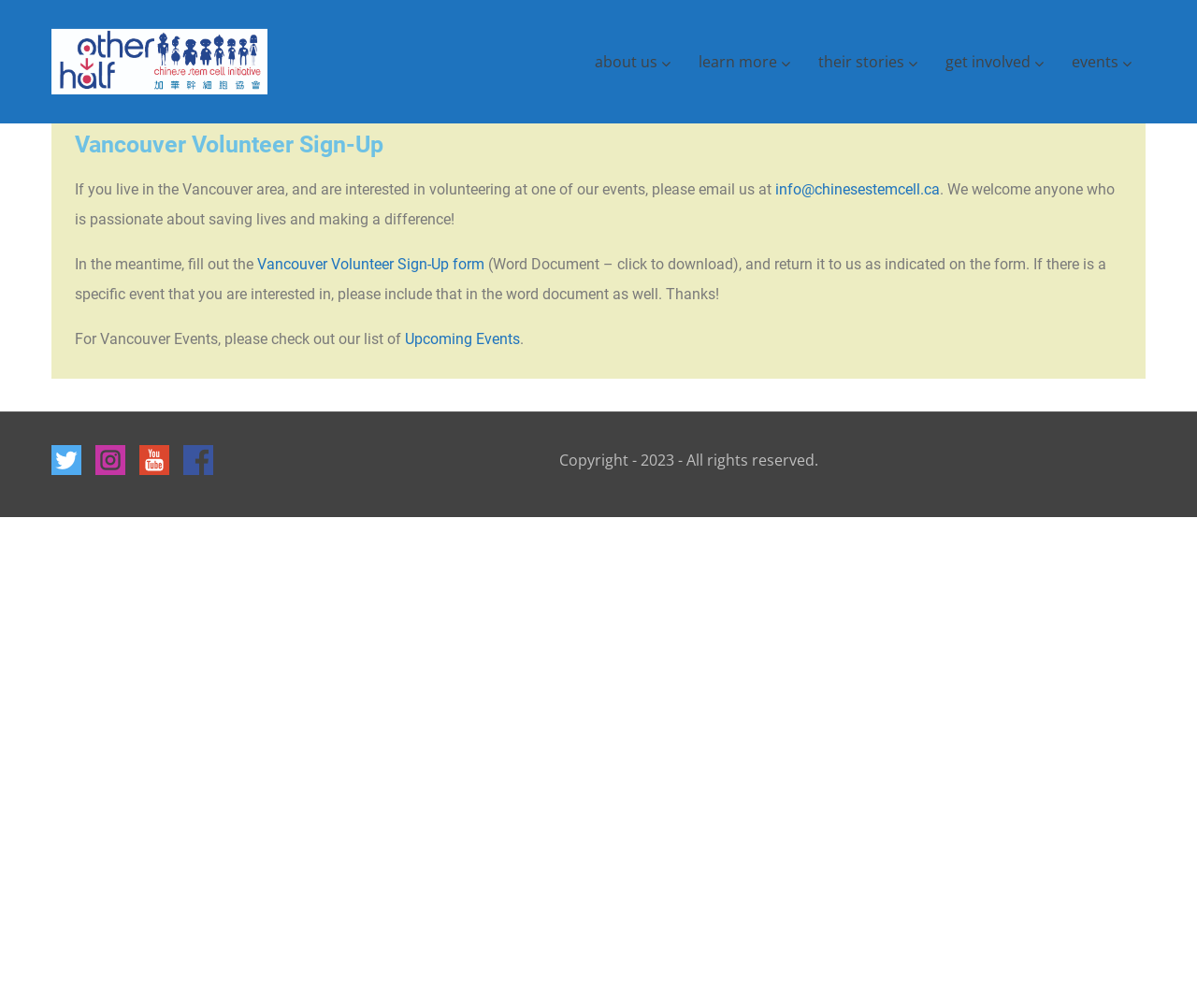Identify the bounding box coordinates of the region that needs to be clicked to carry out this instruction: "email to get involved in volunteering". Provide these coordinates as four float numbers ranging from 0 to 1, i.e., [left, top, right, bottom].

[0.648, 0.179, 0.785, 0.197]